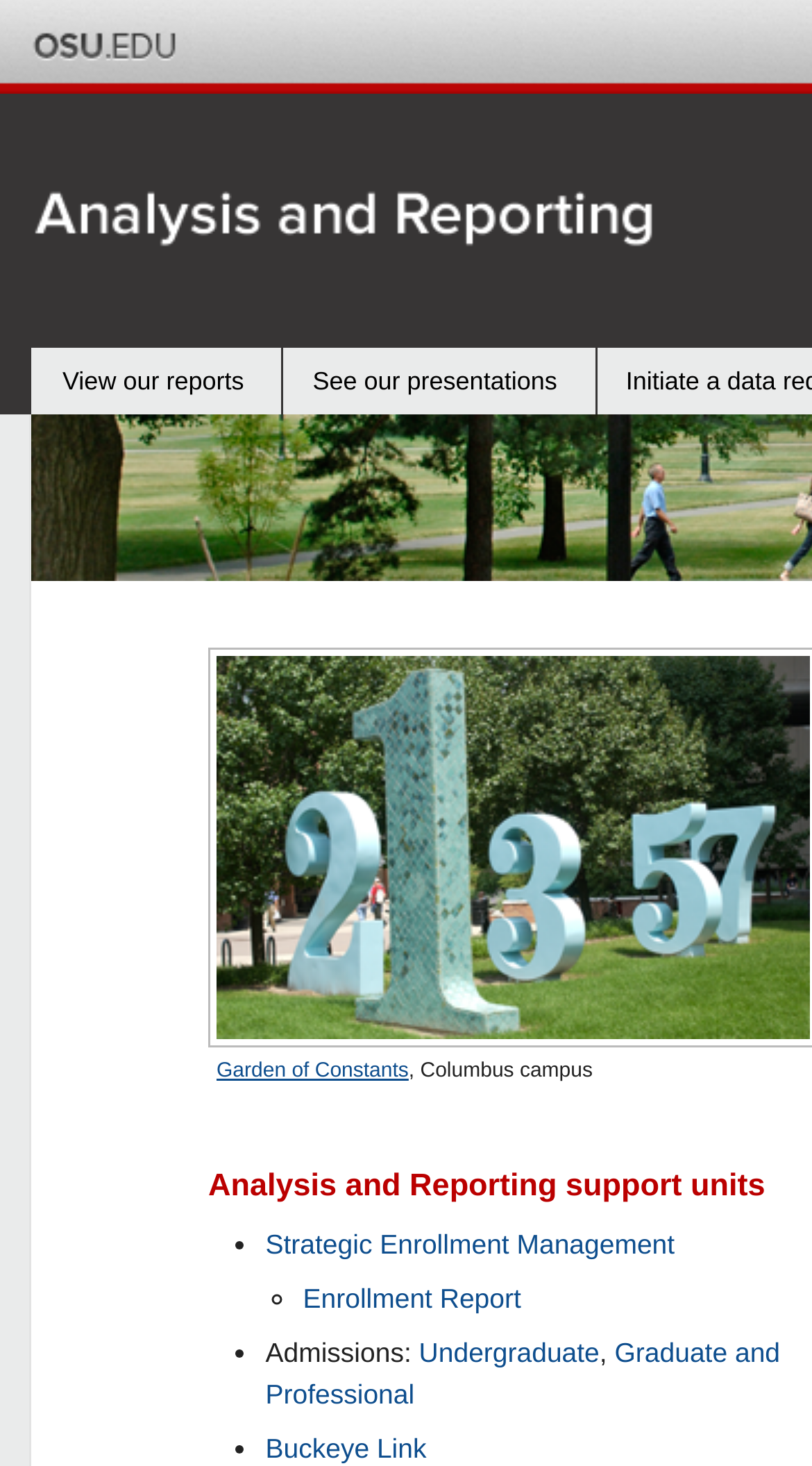Could you highlight the region that needs to be clicked to execute the instruction: "Access Enrollment Report"?

[0.373, 0.875, 0.642, 0.896]